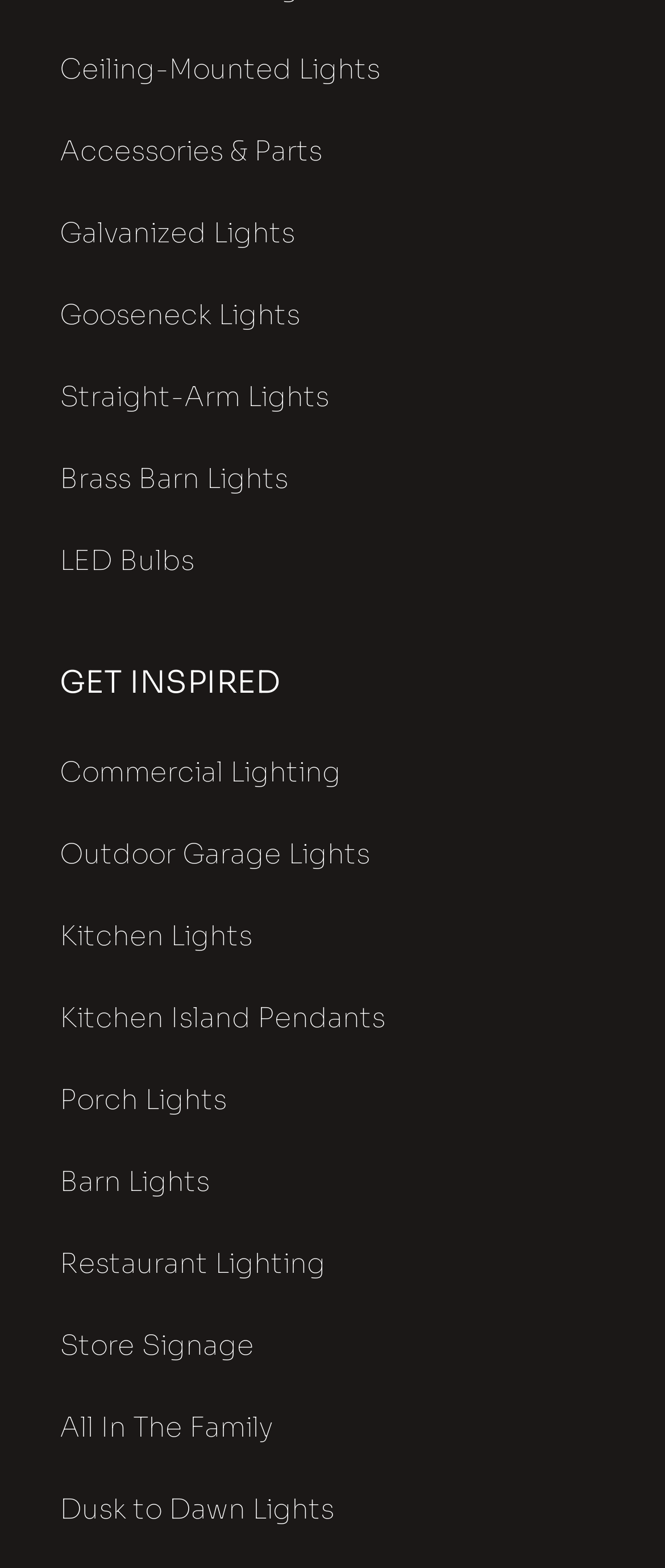How many links are there above the 'GET INSPIRED' heading?
Please provide a single word or phrase as the answer based on the screenshot.

6